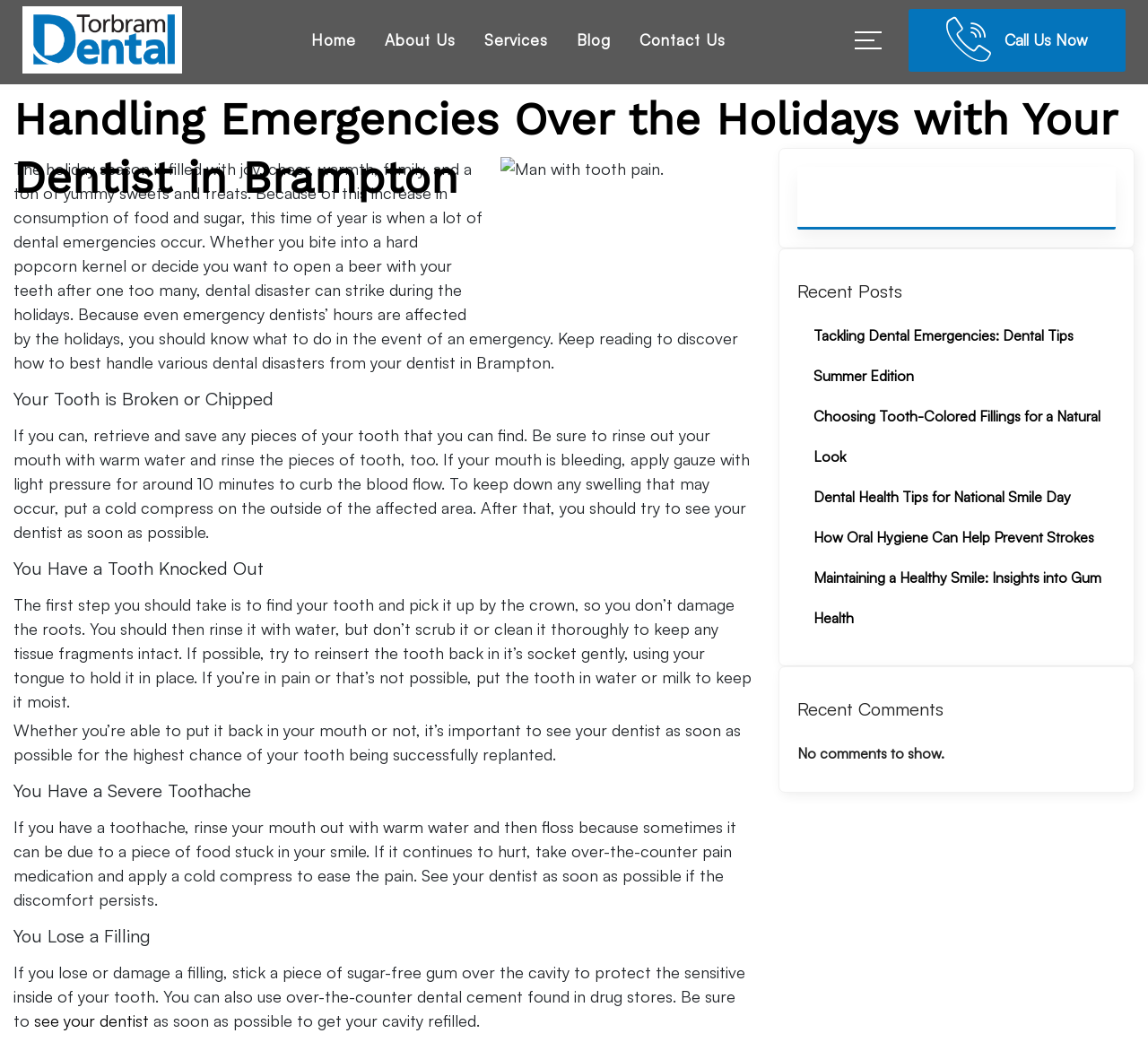Determine the bounding box coordinates for the area you should click to complete the following instruction: "Click the 'Contact Us' link".

[0.553, 0.02, 0.636, 0.057]